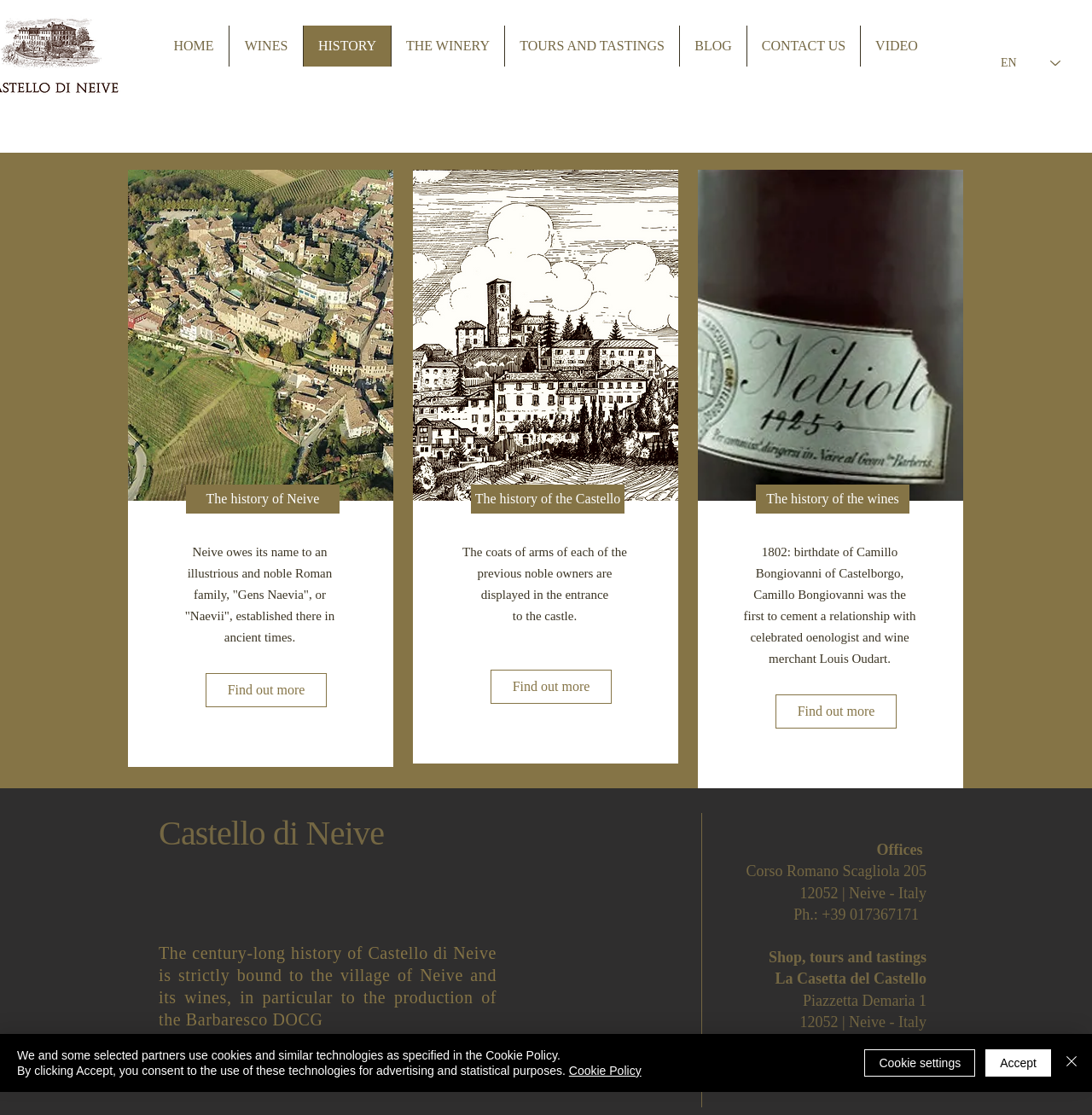What is the name of the oenologist and wine merchant associated with Camillo Bongiovanni?
Using the image, answer in one word or phrase.

Louis Oudart